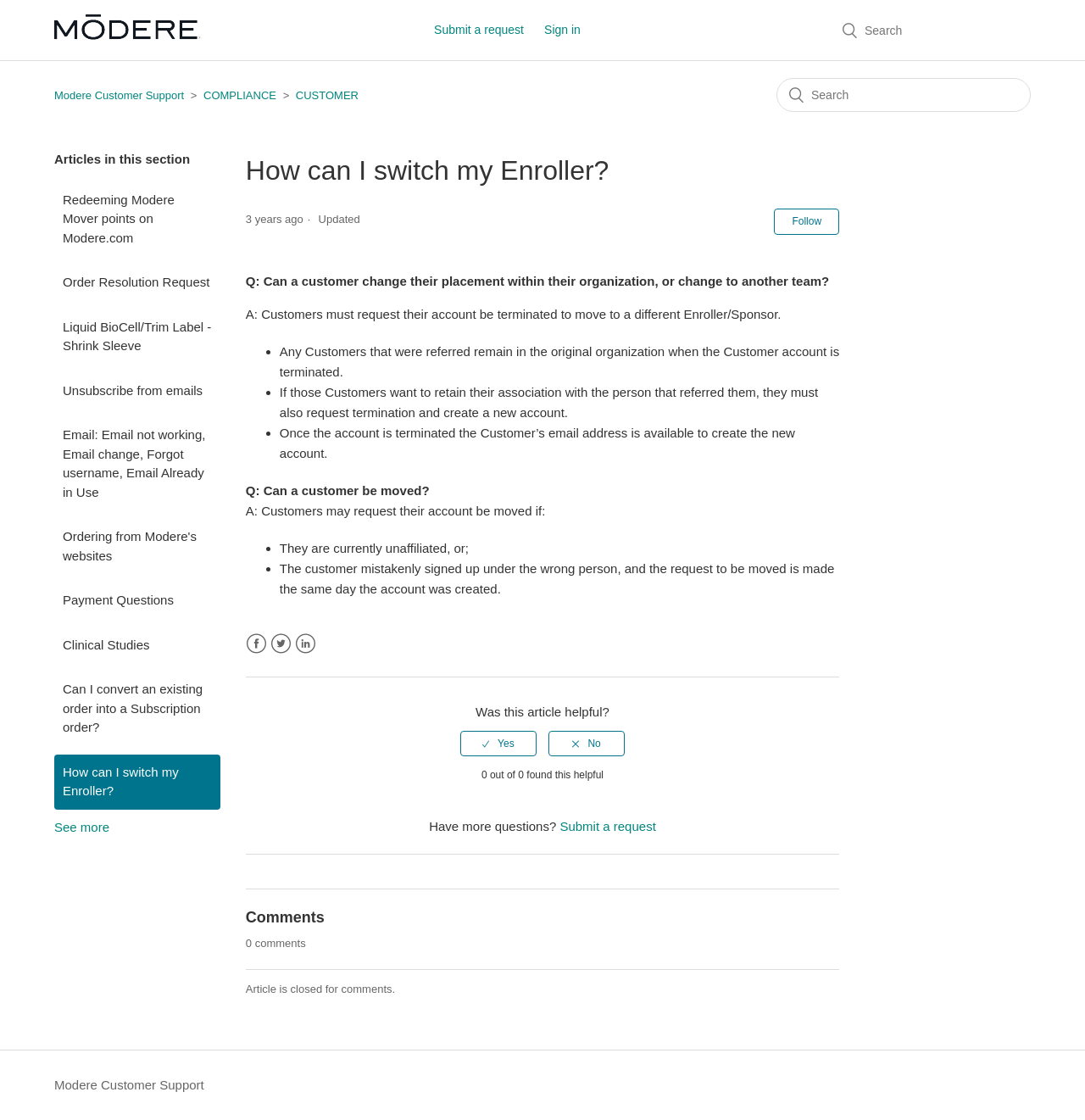Please identify the coordinates of the bounding box that should be clicked to fulfill this instruction: "Read the article 'How can I switch my Enroller?'".

[0.226, 0.134, 0.774, 0.212]